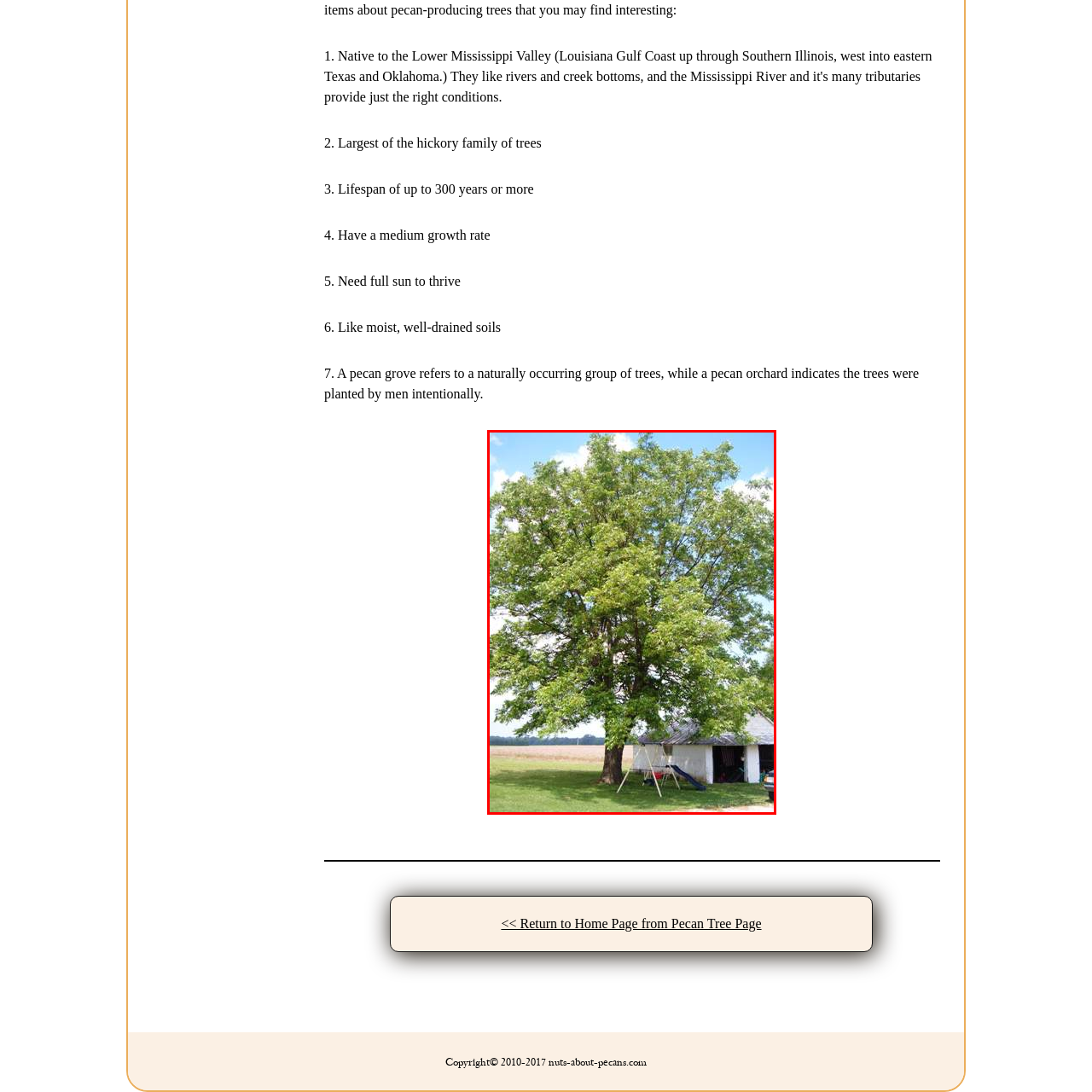Direct your attention to the image contained by the red frame and provide a detailed response to the following question, utilizing the visual data from the image:
What is the estimated lifespan of the pecan tree?

According to the caption, the pecan tree can exceed 300 years in lifespan, making it a lasting legacy in its surroundings.